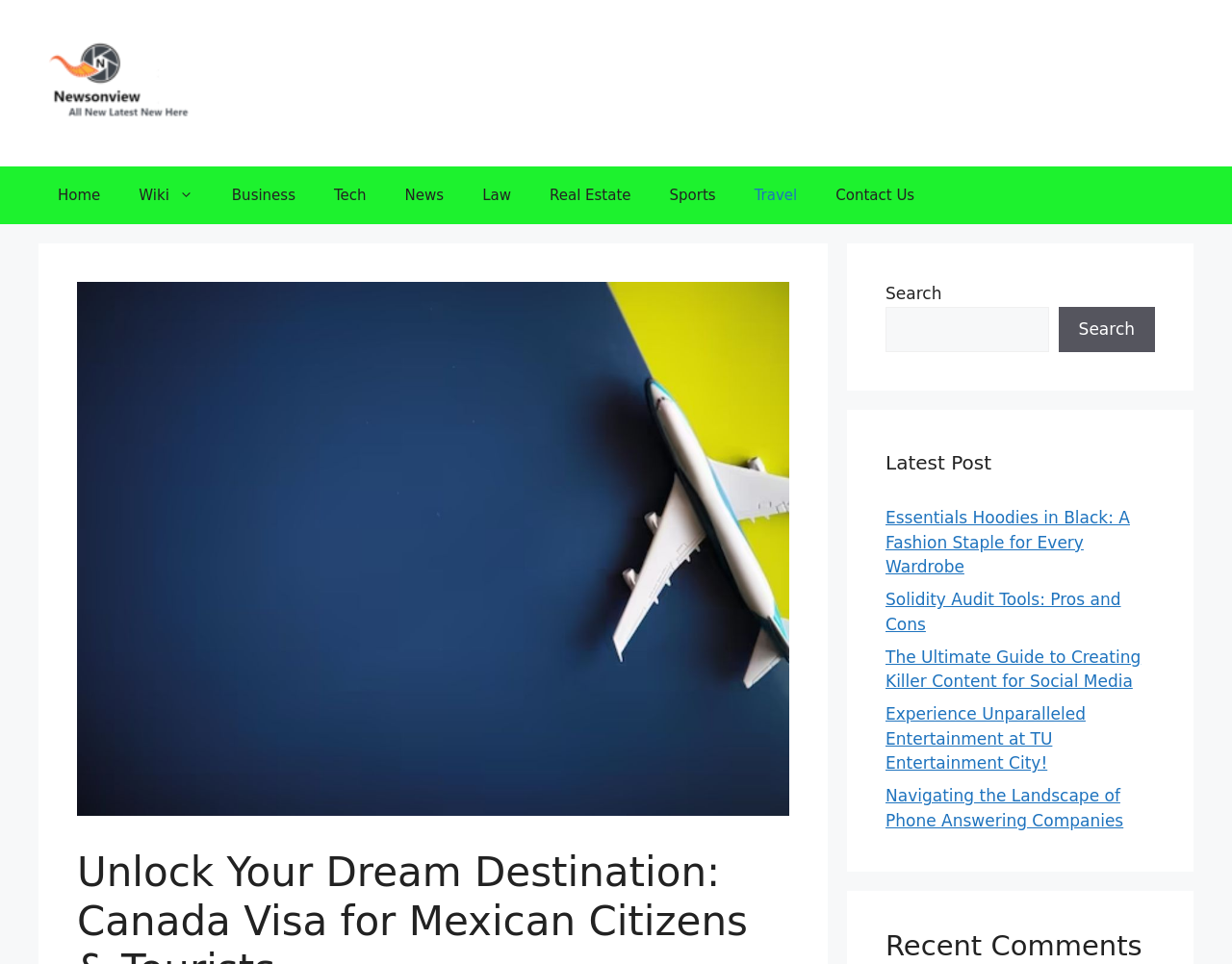How many recent comments are listed?
From the details in the image, provide a complete and detailed answer to the question.

I looked at the heading element with the text 'Recent Comments' and did not find any comment elements listed below it. Therefore, I concluded that there are no recent comments listed.